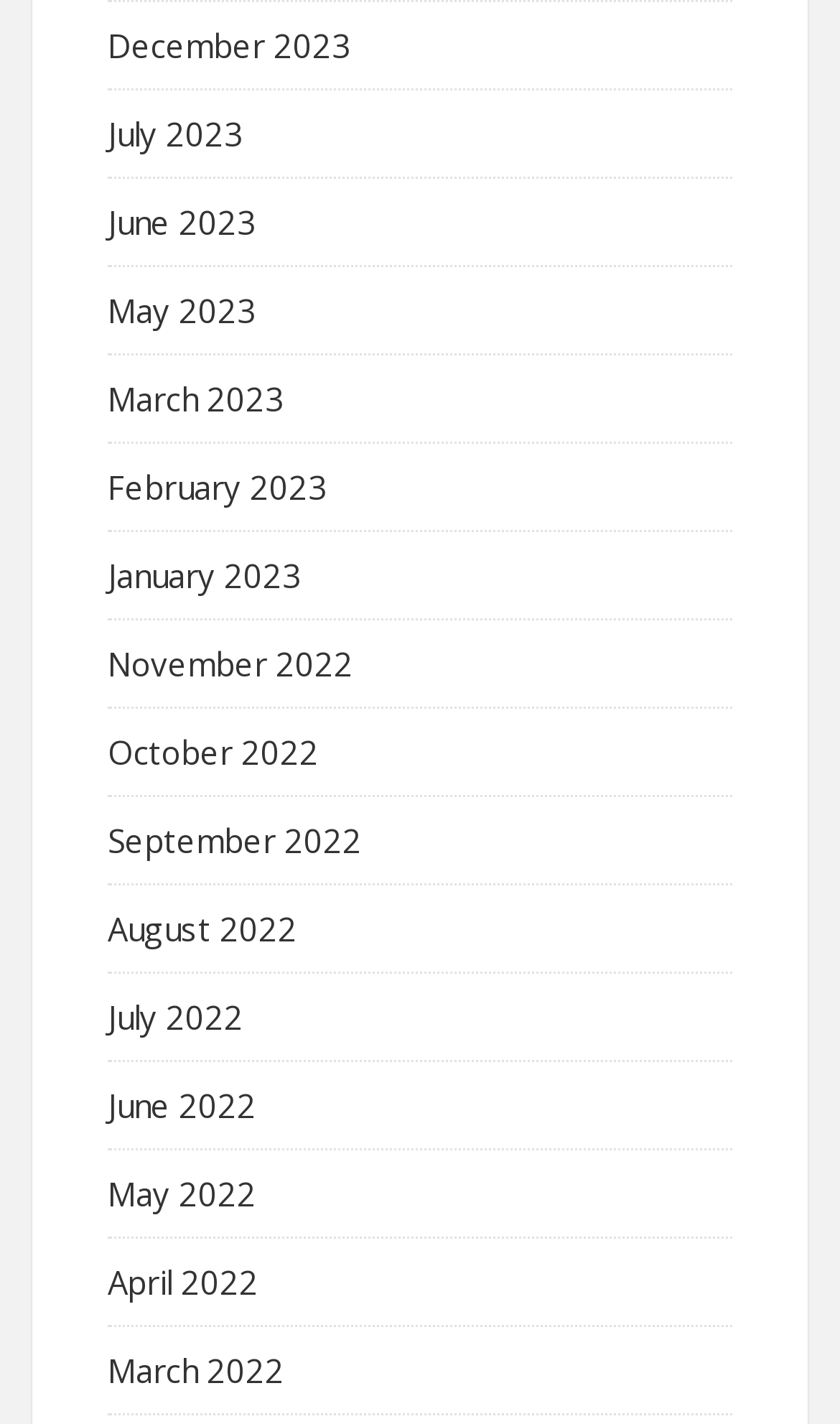Find the bounding box coordinates of the element you need to click on to perform this action: 'View Why Join the CCC?'. The coordinates should be represented by four float values between 0 and 1, in the format [left, top, right, bottom].

None